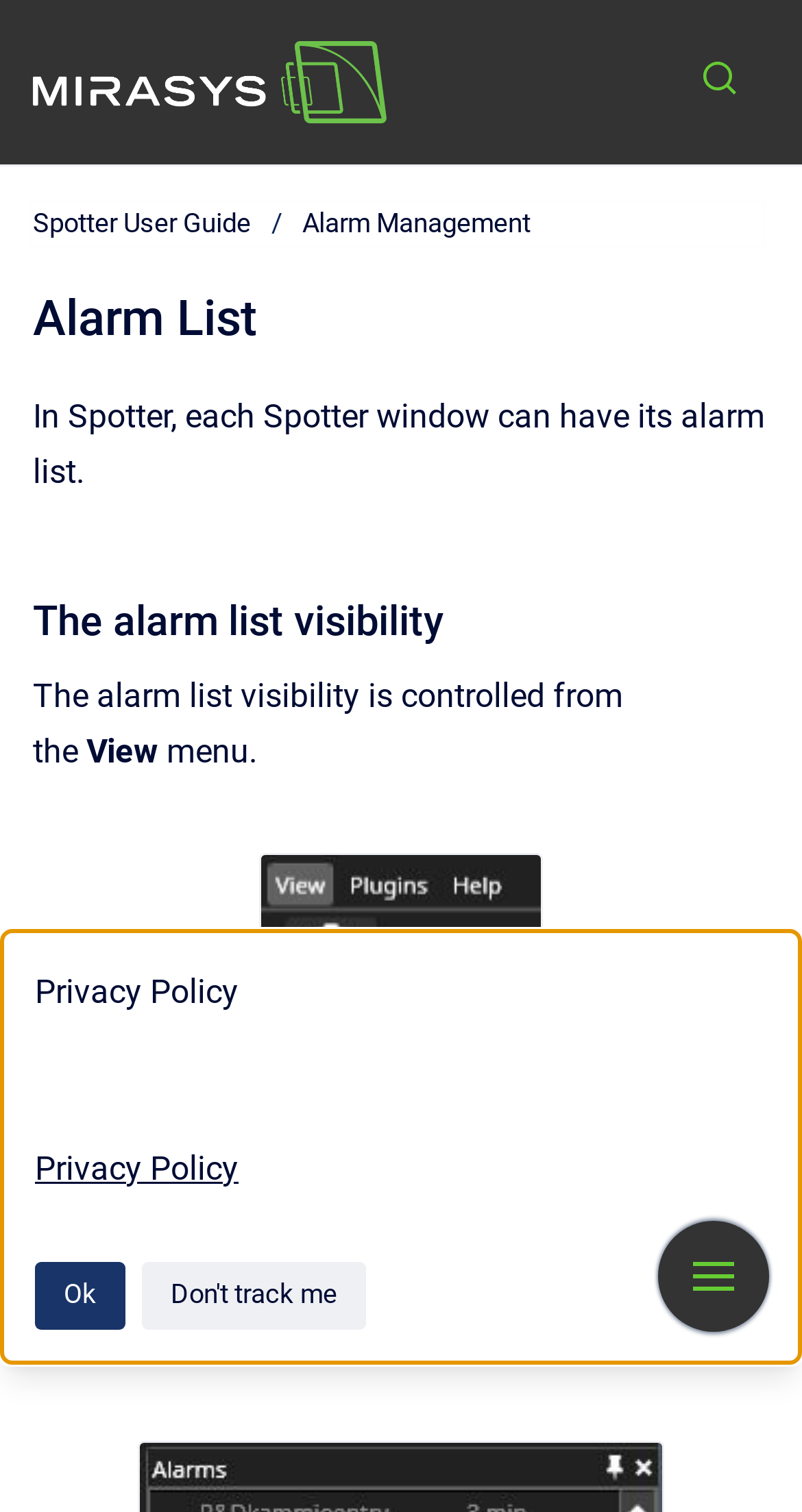Find and provide the bounding box coordinates for the UI element described here: "cheap albion gold". The coordinates should be given as four float numbers between 0 and 1: [left, top, right, bottom].

None